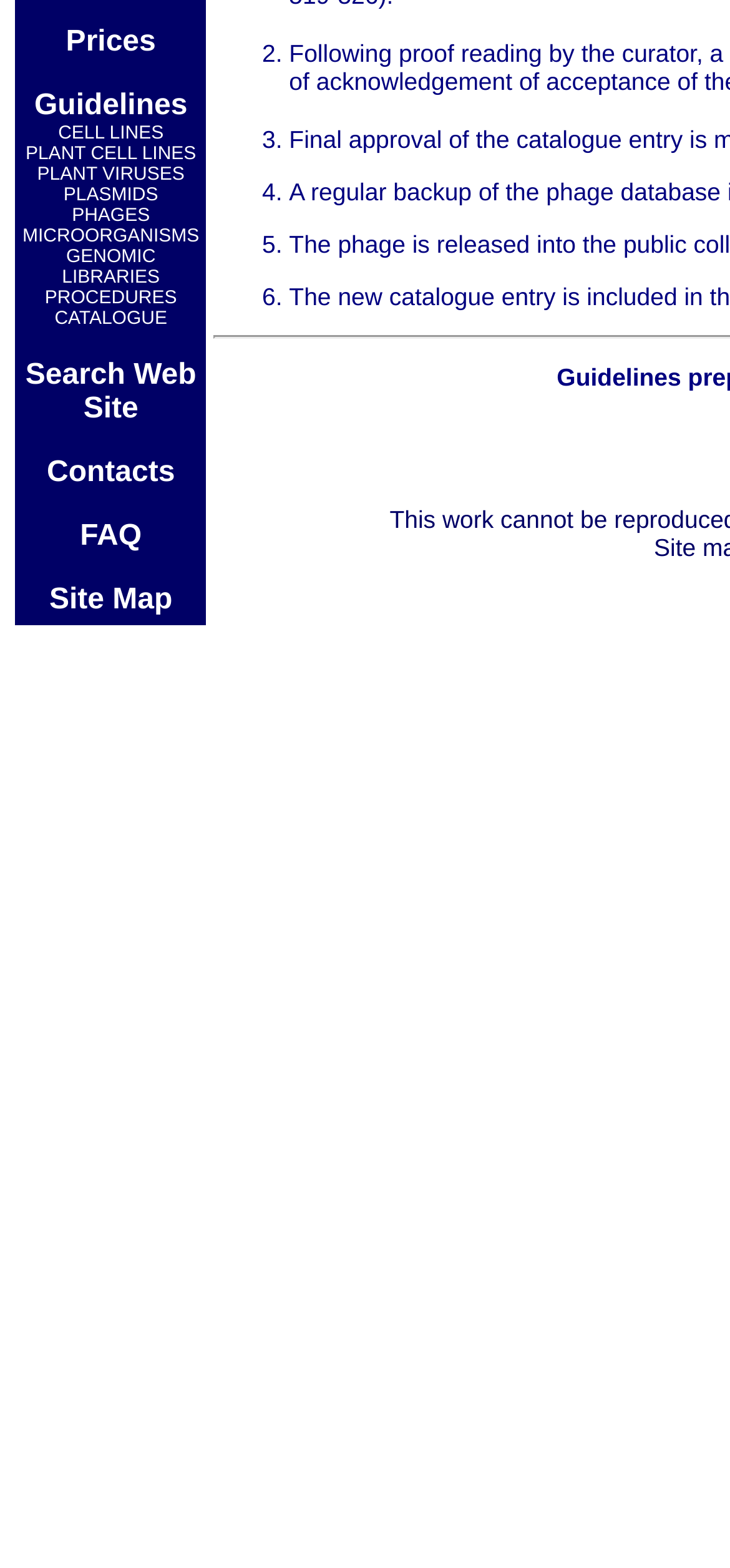From the webpage screenshot, predict the bounding box coordinates (top-left x, top-left y, bottom-right x, bottom-right y) for the UI element described here: PLANT VIRUSES

[0.051, 0.099, 0.253, 0.119]